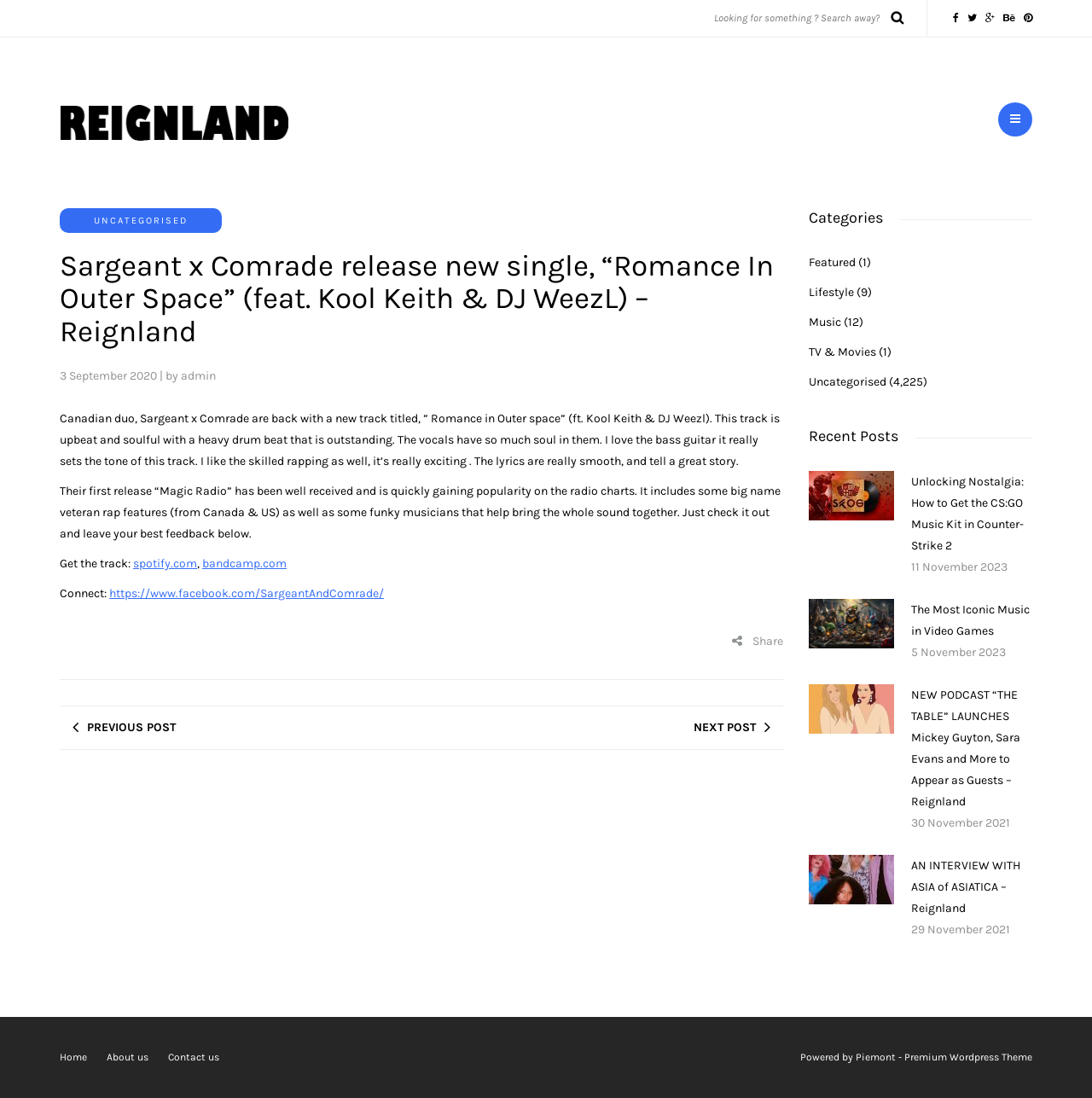Summarize the webpage in an elaborate manner.

This webpage is about a music blog, specifically featuring a new single release by Sargeant x Comrade titled "Romance In Outer Space" (feat. Kool Keith & DJ WeezL). 

At the top of the page, there are several social media links and a search bar. Below the search bar, there is a logo of Reignland, which is the name of the blog. 

The main content of the page is an article about the new single release. The article has a heading with the title of the single, followed by the release date and author information. The article itself describes the track, mentioning its upbeat and soulful nature, with a heavy drum beat and skilled rapping. There are also links to listen to the track on Spotify and Bandcamp, as well as connect with the artists on Facebook.

On the right side of the page, there are categories and recent posts sections. The categories section lists various topics such as Featured, Lifestyle, Music, and Uncategorised, with the number of posts in each category. The recent posts section displays several recent articles with images, titles, and dates.

At the bottom of the page, there are links to navigate to the home page, about us, and contact us, as well as a copyright notice and a link to the theme provider.